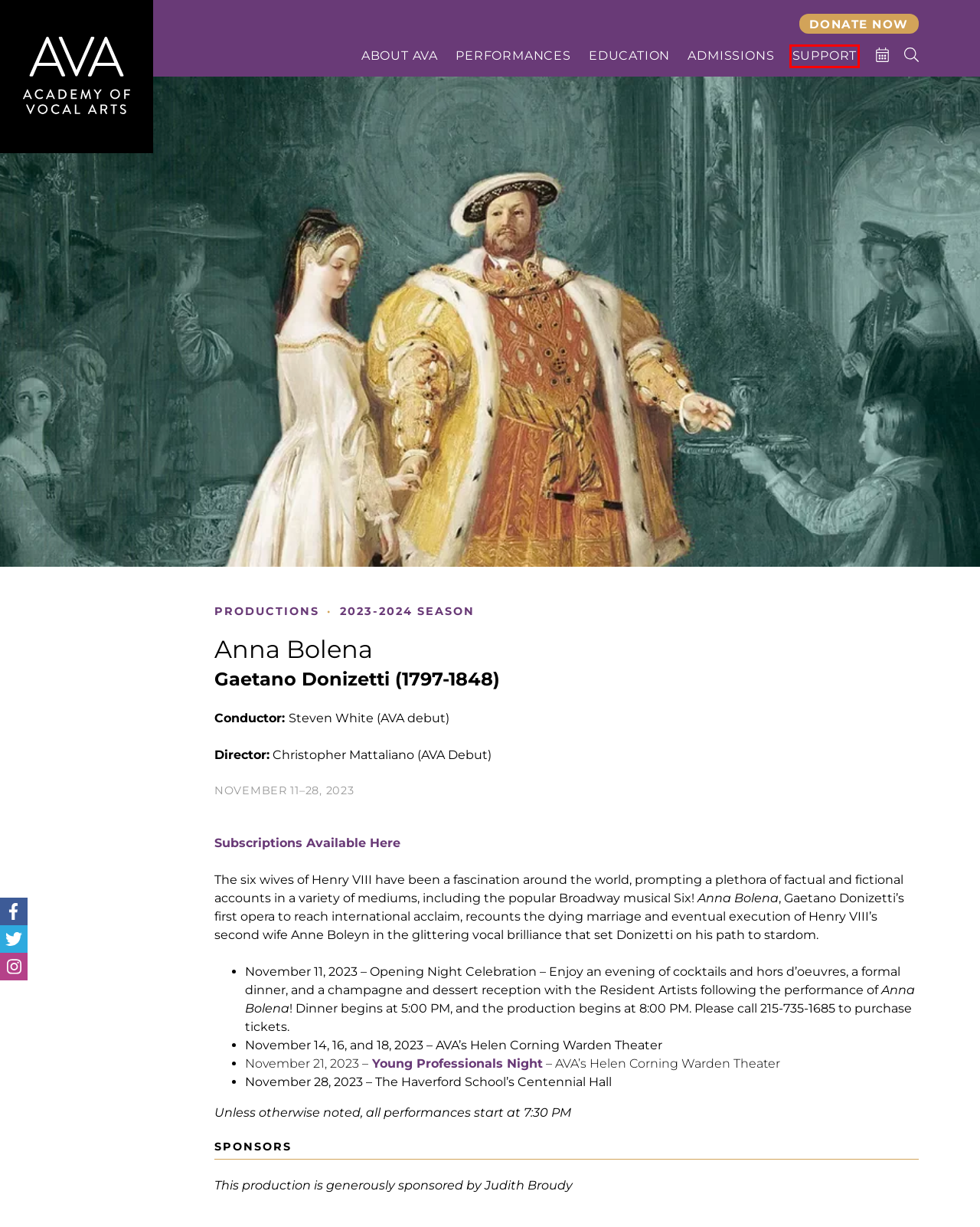Analyze the screenshot of a webpage featuring a red rectangle around an element. Pick the description that best fits the new webpage after interacting with the element inside the red bounding box. Here are the candidates:
A. About AVA  –  Academy of Vocal Arts
B. Application & Requirements  –  Academy of Vocal Arts
C. Education  –  Academy of Vocal Arts
D. Zero Defect Design: We Converge
E. Academy of Vocal Arts
F. Support  –  Academy of Vocal Arts
G. Anna Bolena – Young Professionals Night  –  Academy of Vocal Arts
H. Events  –  Academy of Vocal Arts

F